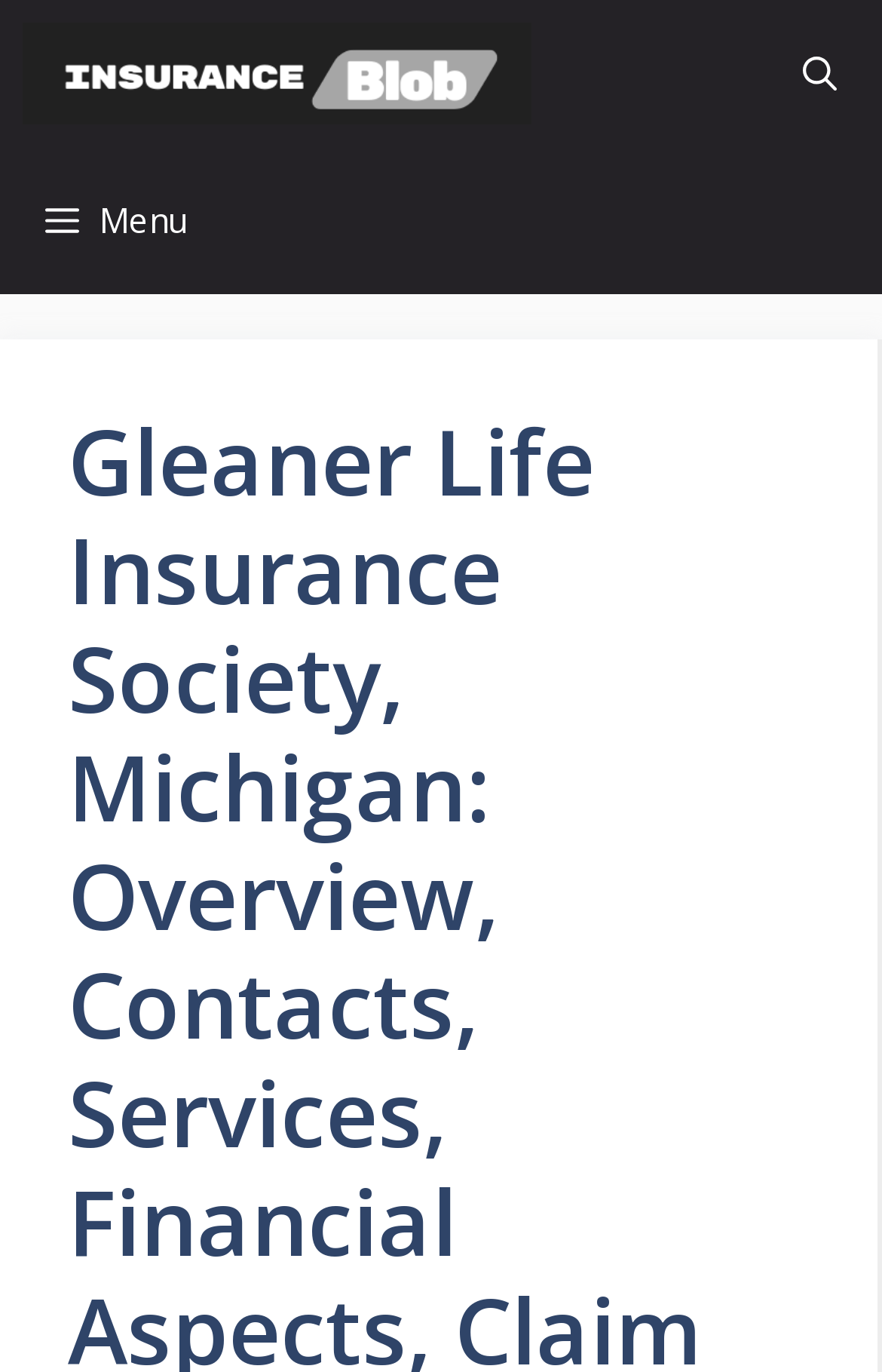Determine the bounding box of the UI component based on this description: "aria-label="Open search"". The bounding box coordinates should be four float values between 0 and 1, i.e., [left, top, right, bottom].

[0.859, 0.0, 1.0, 0.107]